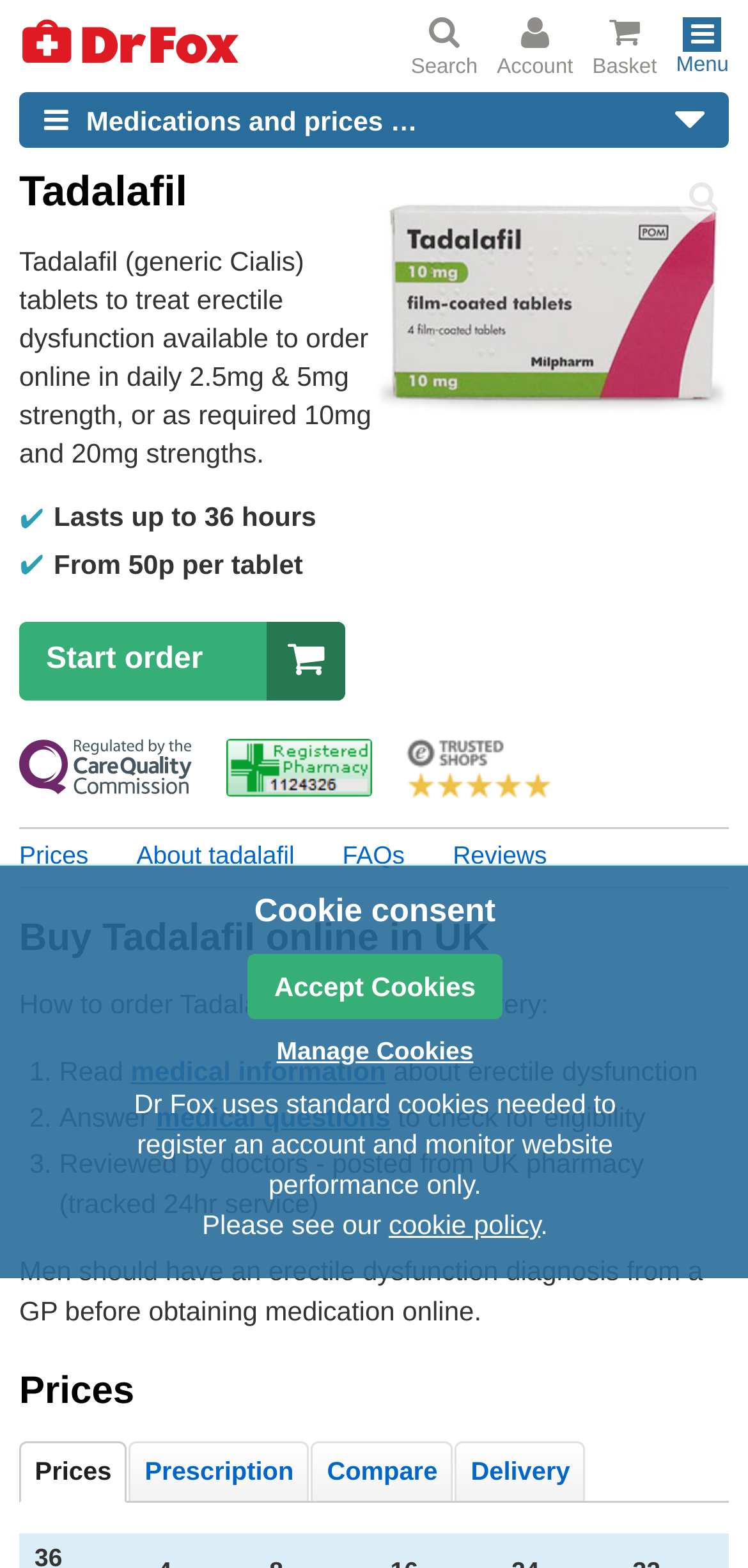Provide a brief response to the question below using a single word or phrase: 
What is the name of the medication?

Tadalafil